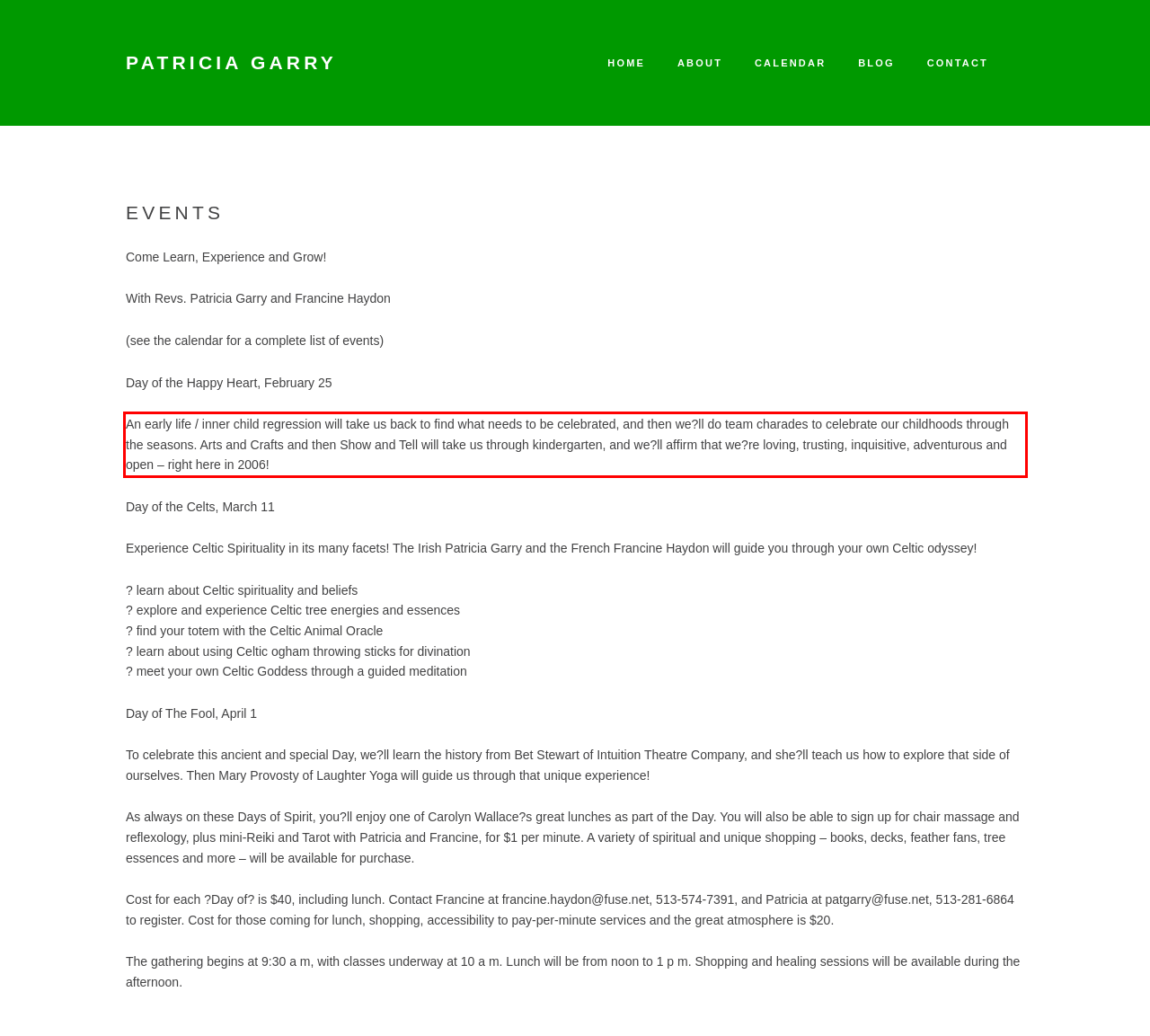There is a UI element on the webpage screenshot marked by a red bounding box. Extract and generate the text content from within this red box.

An early life / inner child regression will take us back to find what needs to be celebrated, and then we?ll do team charades to celebrate our childhoods through the seasons. Arts and Crafts and then Show and Tell will take us through kindergarten, and we?ll affirm that we?re loving, trusting, inquisitive, adventurous and open – right here in 2006!